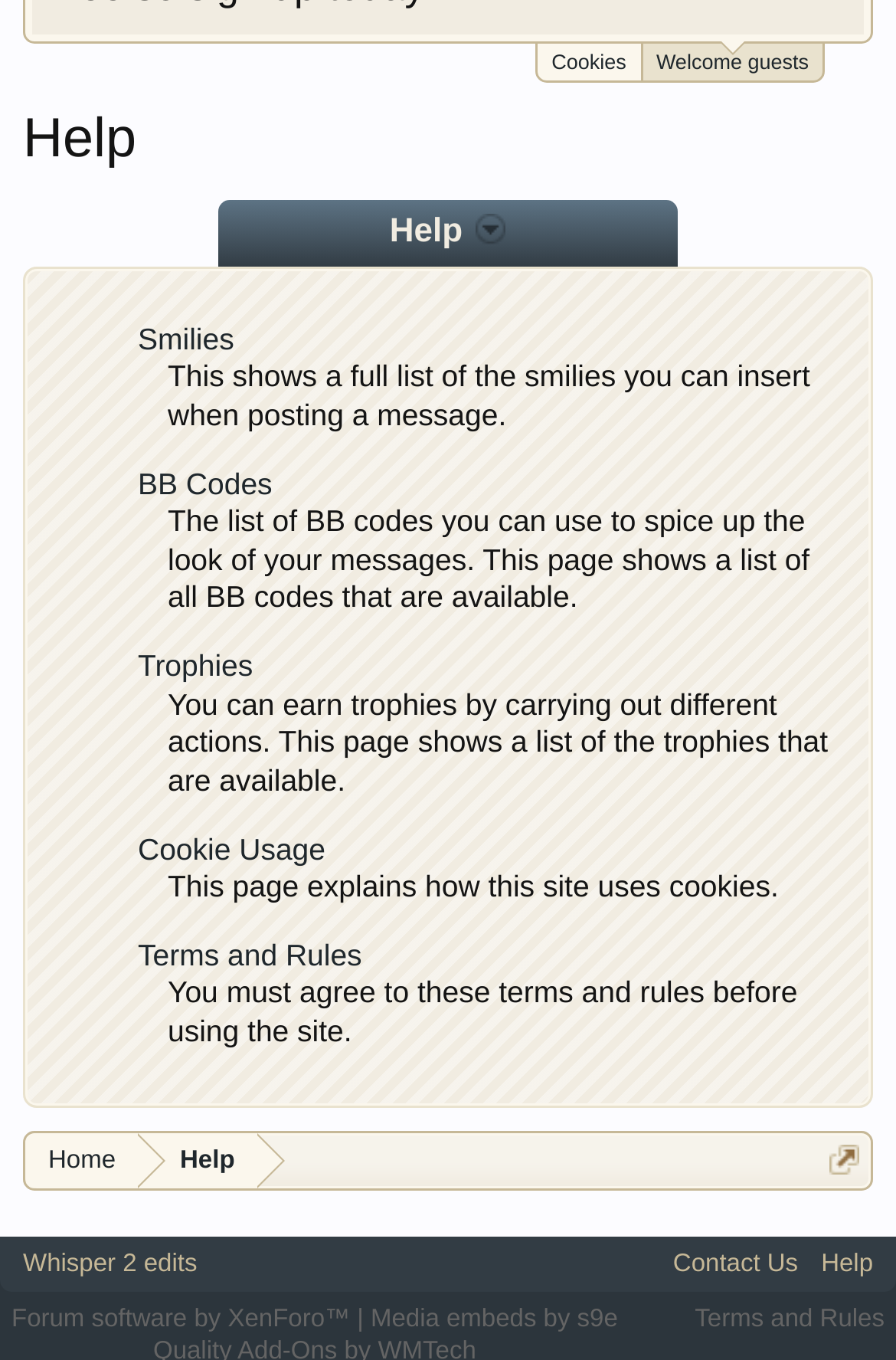What is the purpose of the 'Cookie Usage' page?
Provide a detailed answer to the question using information from the image.

The 'Cookie Usage' page is linked from the 'Help' section, and its description says 'This page explains how this site uses cookies.' Therefore, the purpose of the 'Cookie Usage' page is to explain how the site uses cookies.